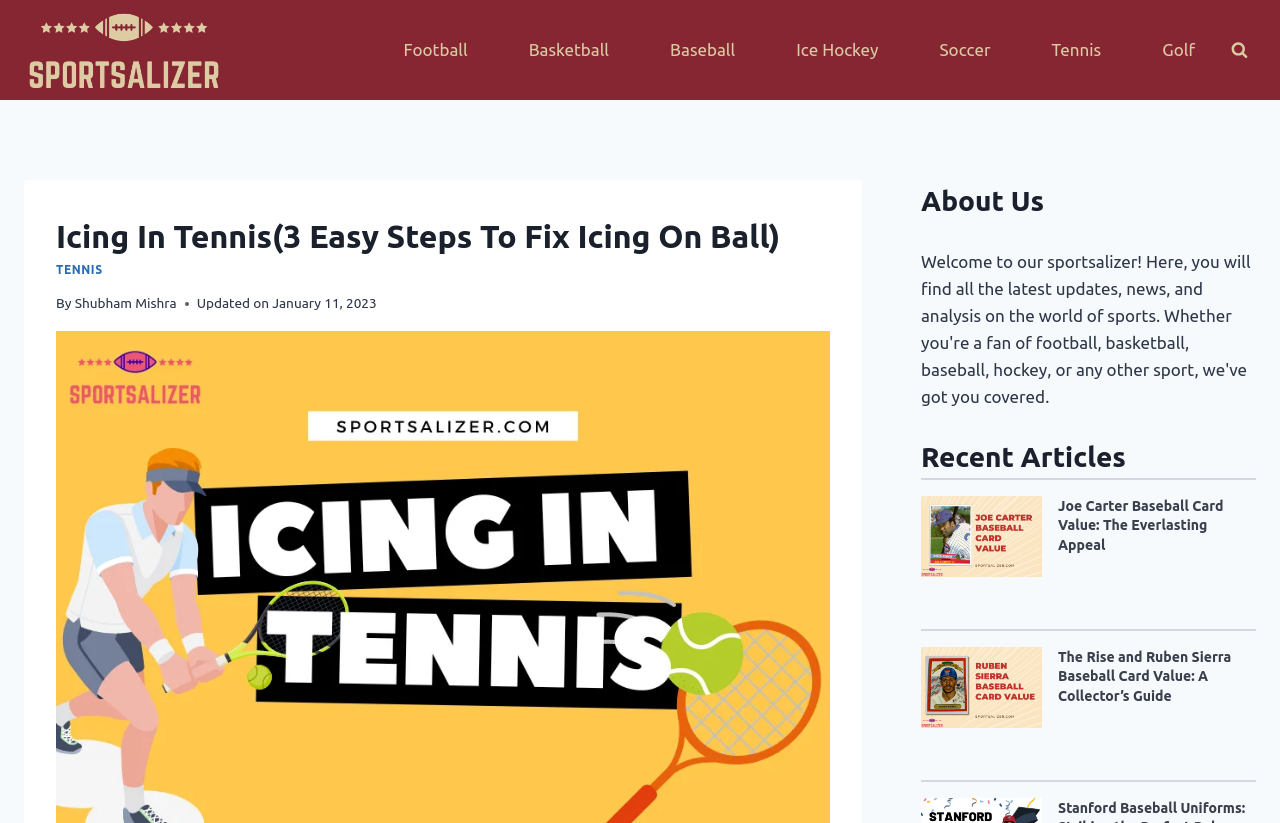Find the bounding box coordinates for the HTML element described in this sentence: "Shubham Mishra". Provide the coordinates as four float numbers between 0 and 1, in the format [left, top, right, bottom].

[0.058, 0.358, 0.138, 0.377]